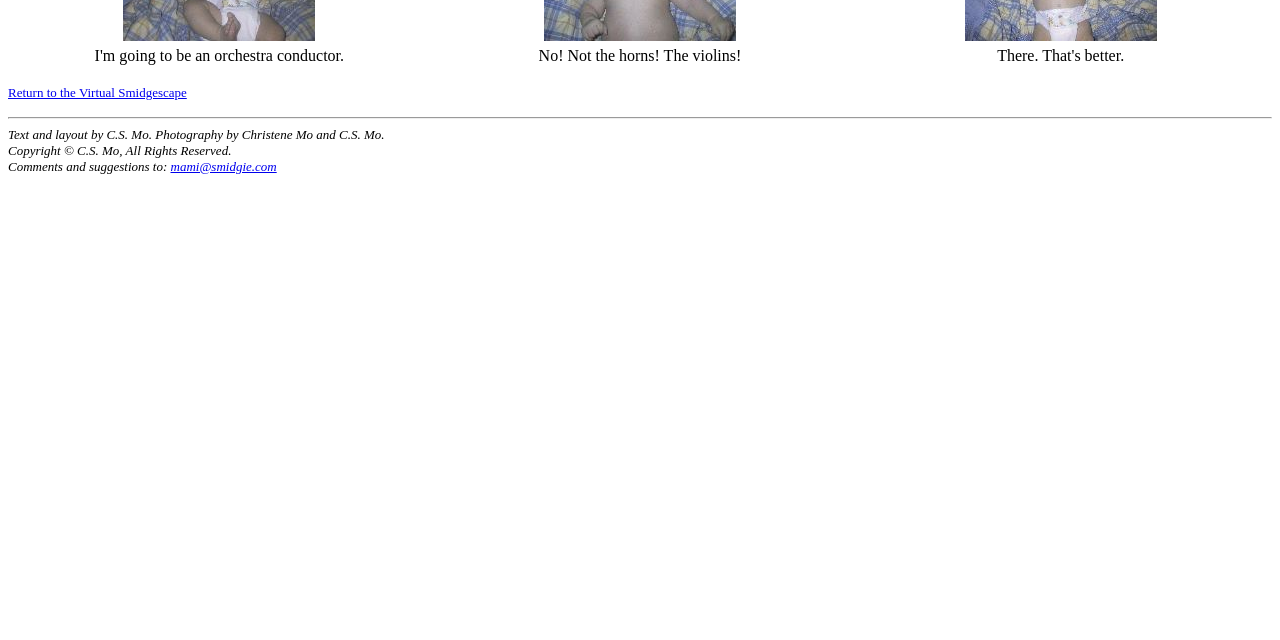Locate and provide the bounding box coordinates for the HTML element that matches this description: "mami@smidgie.com".

[0.133, 0.248, 0.216, 0.272]